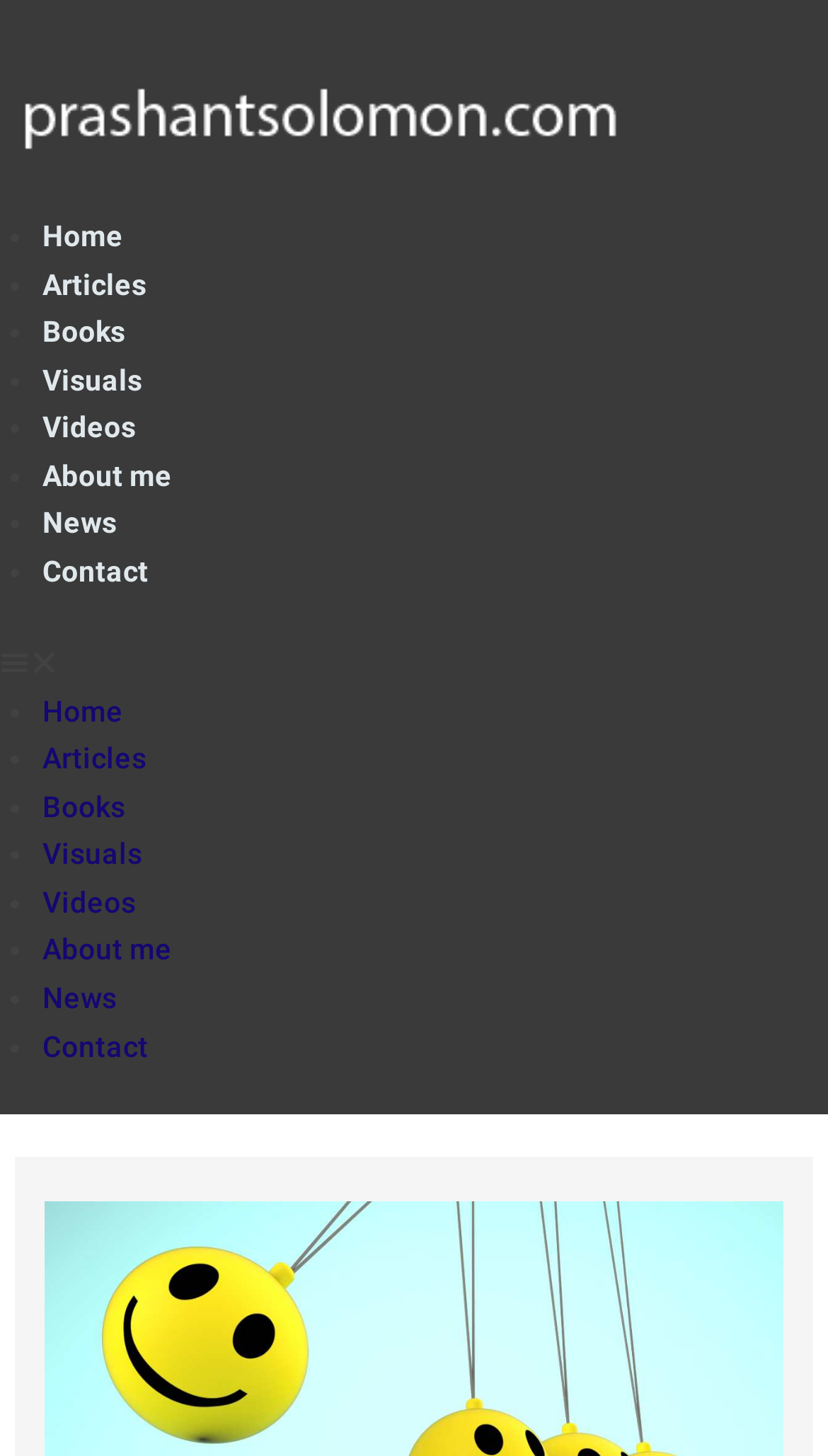How many menu items are there?
Deliver a detailed and extensive answer to the question.

I counted the number of link elements with text content, excluding the 'Menu Toggle' button, and found that there are 8 menu items.